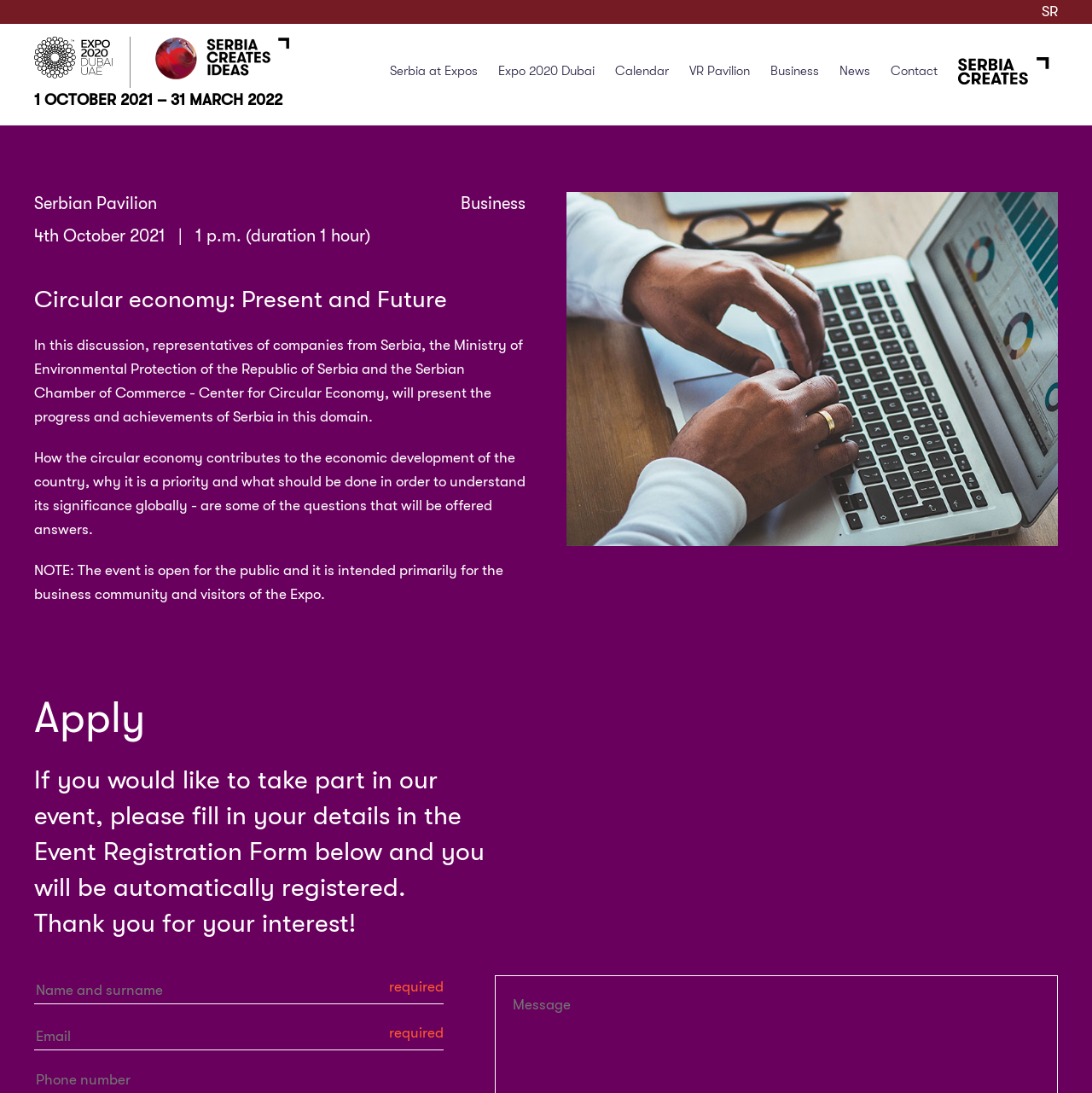Can you find and provide the main heading text of this webpage?

Interested in participating at the Dubai EXPO 2020 World Exhibition? Please contact us!